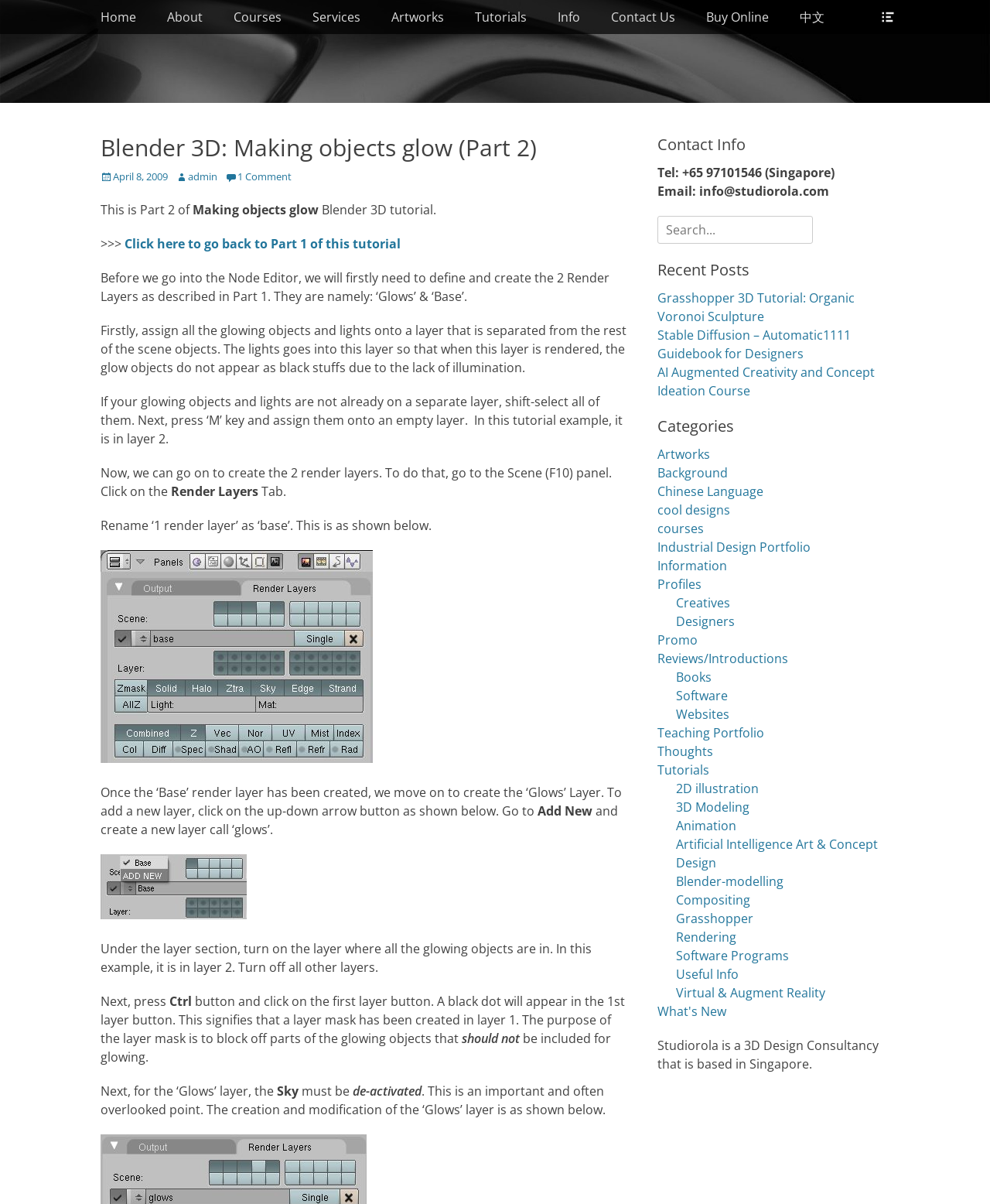Locate the UI element that matches the description Virtual & Augment Reality in the webpage screenshot. Return the bounding box coordinates in the format (top-left x, top-left y, bottom-right x, bottom-right y), with values ranging from 0 to 1.

[0.683, 0.818, 0.834, 0.832]